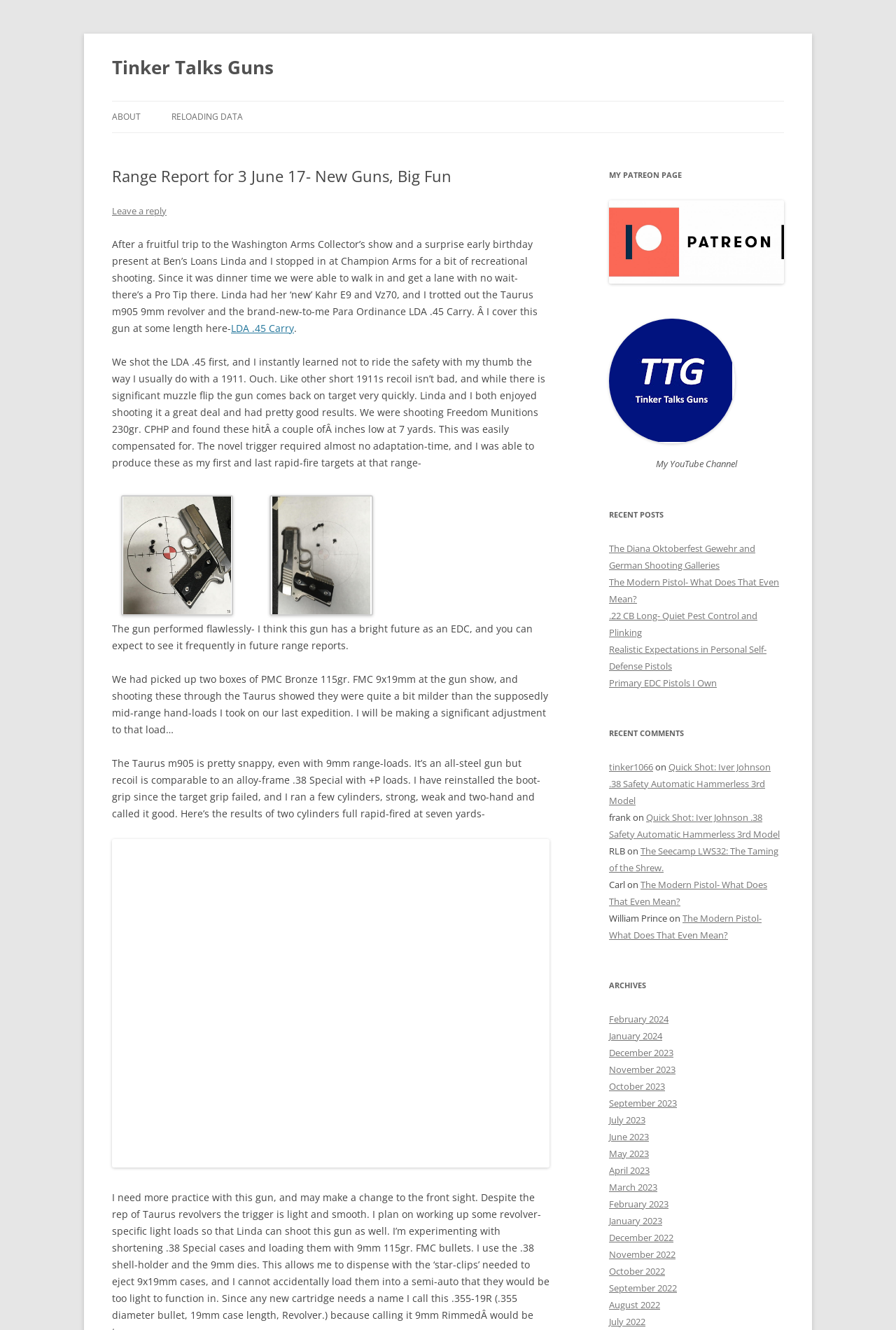Identify the coordinates of the bounding box for the element that must be clicked to accomplish the instruction: "Visit the 'MY PATREON PAGE'".

[0.68, 0.205, 0.875, 0.215]